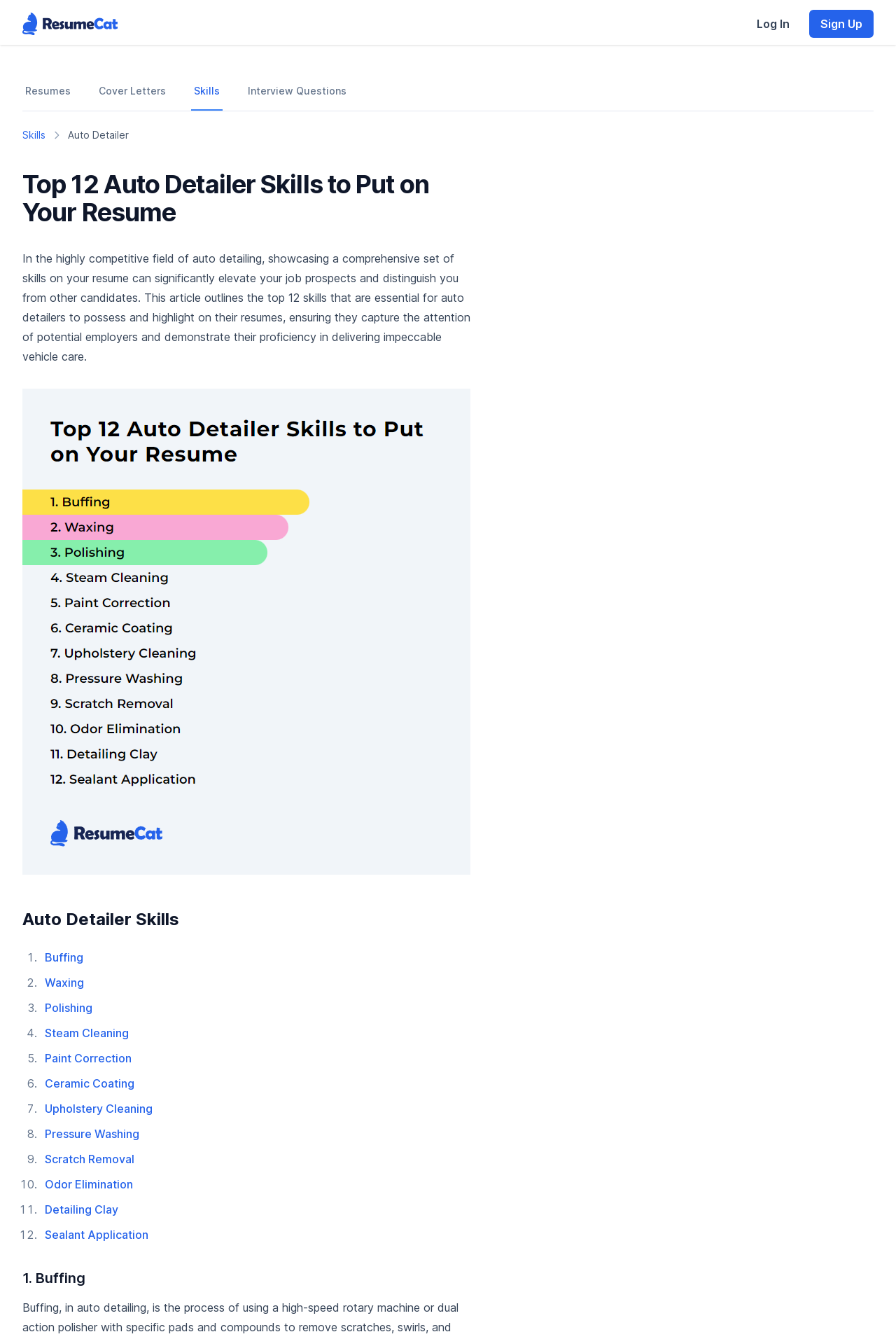Generate a comprehensive description of the webpage.

The webpage is focused on providing essential auto detailing skills to boost one's resume. At the top left corner, there is a ResumeCat logo, and on the top right corner, there are links to "Log In" and "Sign Up". Below the logo, there is a navigation menu with links to "Resumes", "Cover Letters", "Skills", and "Interview Questions".

The main content of the webpage starts with a heading "Top 12 Auto Detailer Skills to Put on Your Resume" followed by a paragraph explaining the importance of showcasing a comprehensive set of skills on a resume in the auto detailing field. Below the paragraph, there is a figure with an image related to the topic.

The webpage then lists the top 12 auto detailing skills, each with a link and a list marker (1-12). The skills are listed in a vertical column, with the first skill "Buffing" at the top and the last skill "Sealant Application" at the bottom. Each skill is accompanied by a brief description.

Throughout the webpage, there are no images other than the ResumeCat logo and the figure image. The overall structure of the webpage is clean and easy to navigate, with clear headings and concise text.